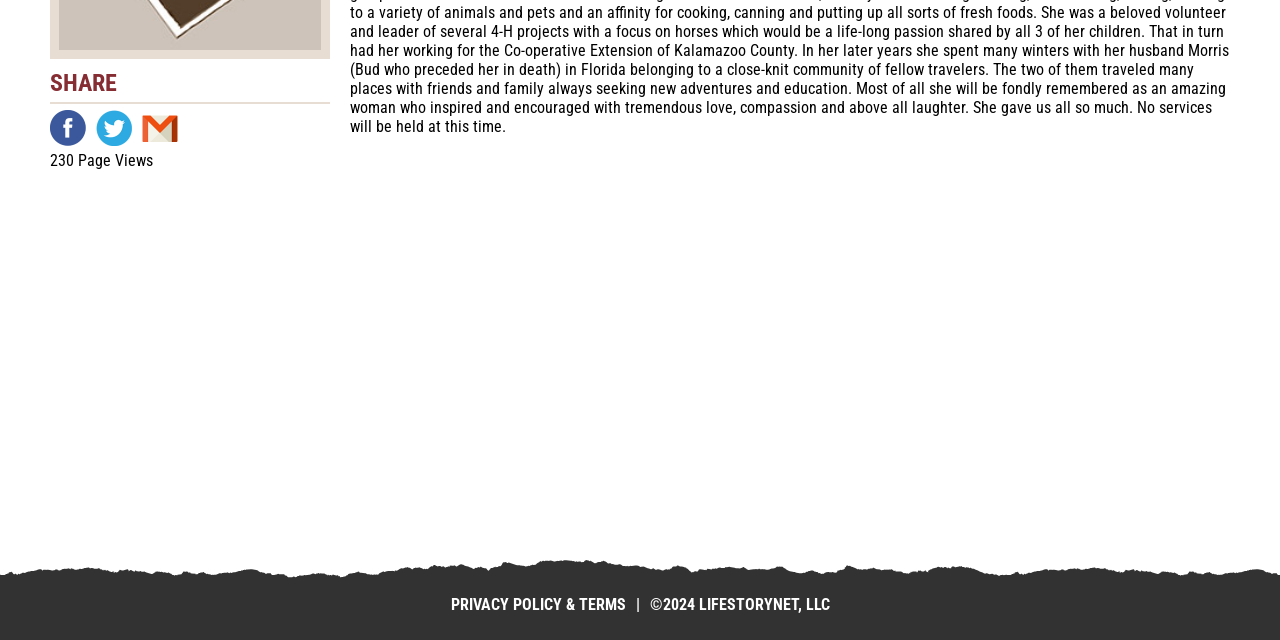Based on the element description Privacy Policy & Terms, identify the bounding box of the UI element in the given webpage screenshot. The coordinates should be in the format (top-left x, top-left y, bottom-right x, bottom-right y) and must be between 0 and 1.

[0.352, 0.93, 0.489, 0.959]